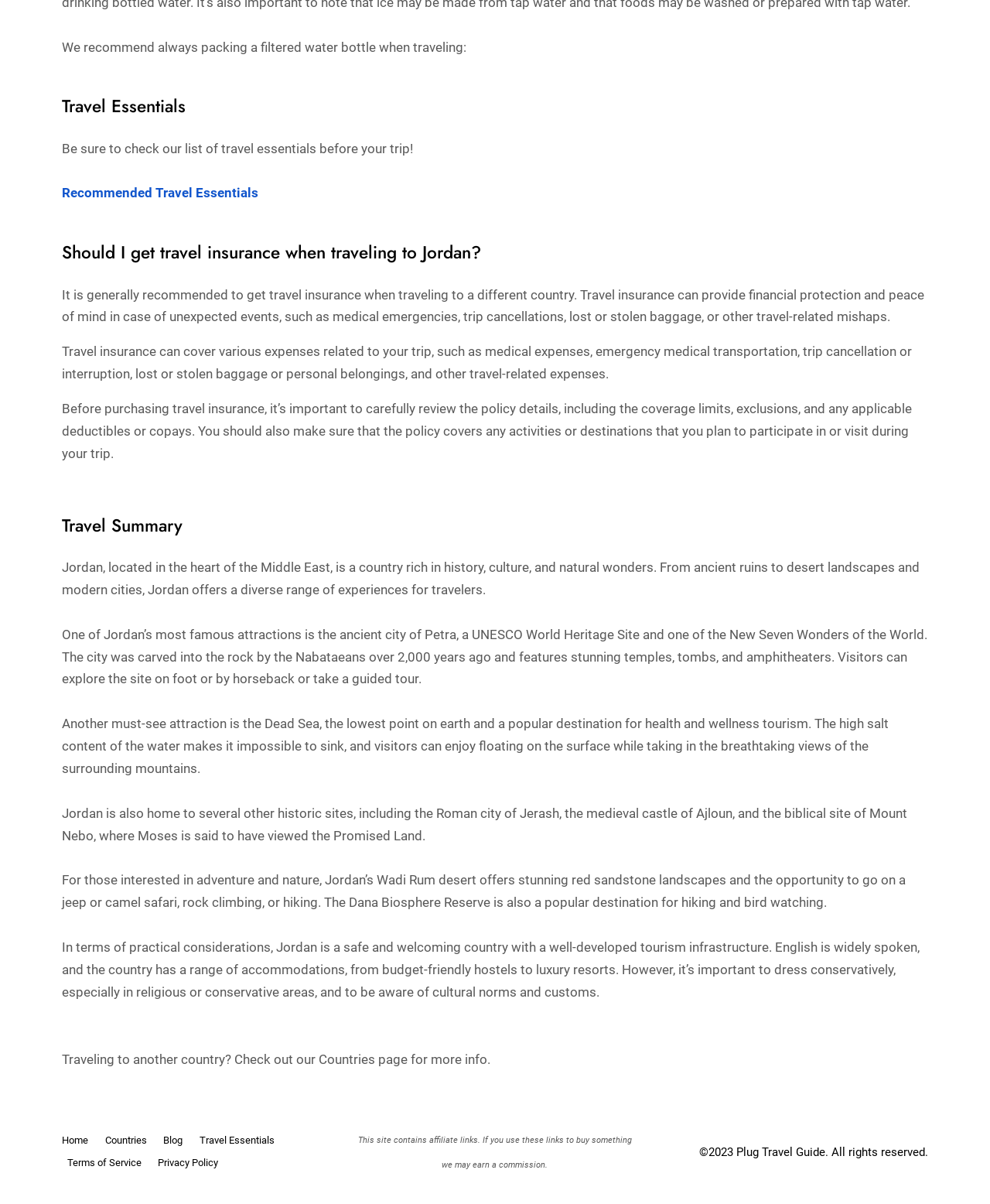What type of insurance is recommended when traveling to Jordan?
Refer to the screenshot and deliver a thorough answer to the question presented.

The webpage suggests that it is generally recommended to get travel insurance when traveling to a different country, including Jordan, as stated in the StaticText element with the text 'It is generally recommended to get travel insurance when traveling to a different country.'